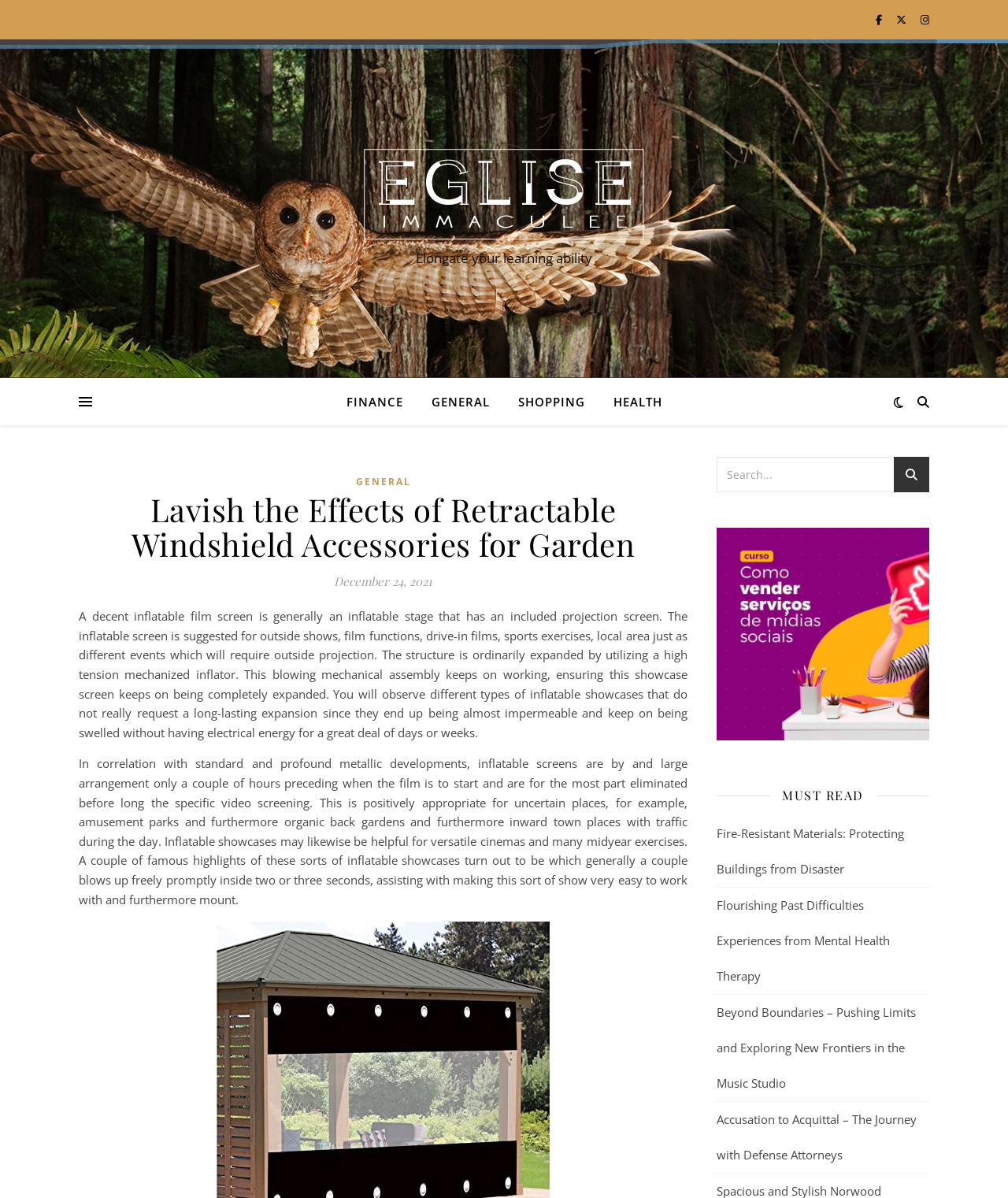Identify the bounding box coordinates of the clickable region to carry out the given instruction: "Read the article about Fire-Resistant Materials".

[0.711, 0.689, 0.897, 0.732]